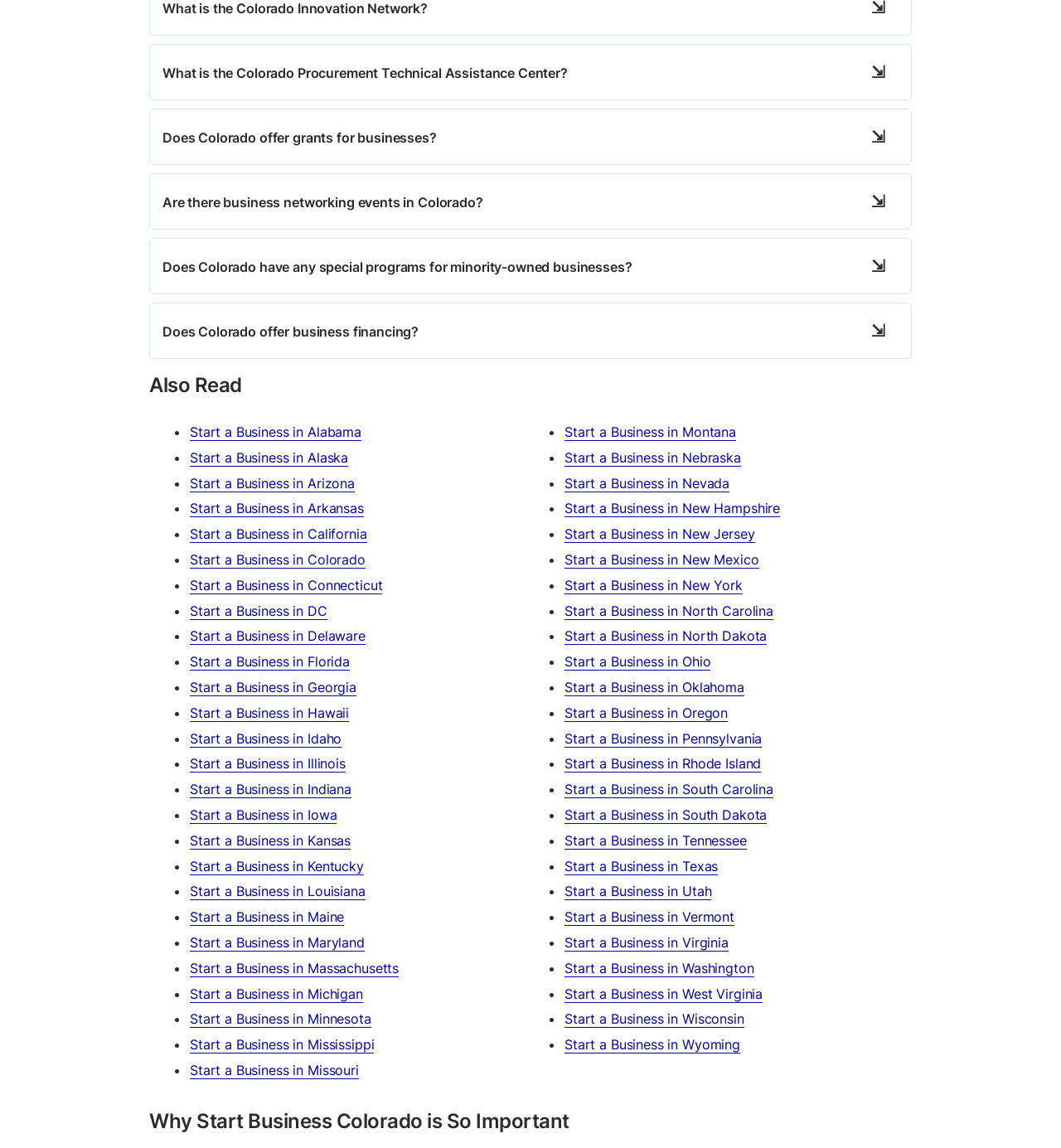Locate the bounding box coordinates of the clickable area needed to fulfill the instruction: "Read 'What is the Colorado Procurement Technical Assistance Center?'".

[0.153, 0.056, 0.535, 0.071]